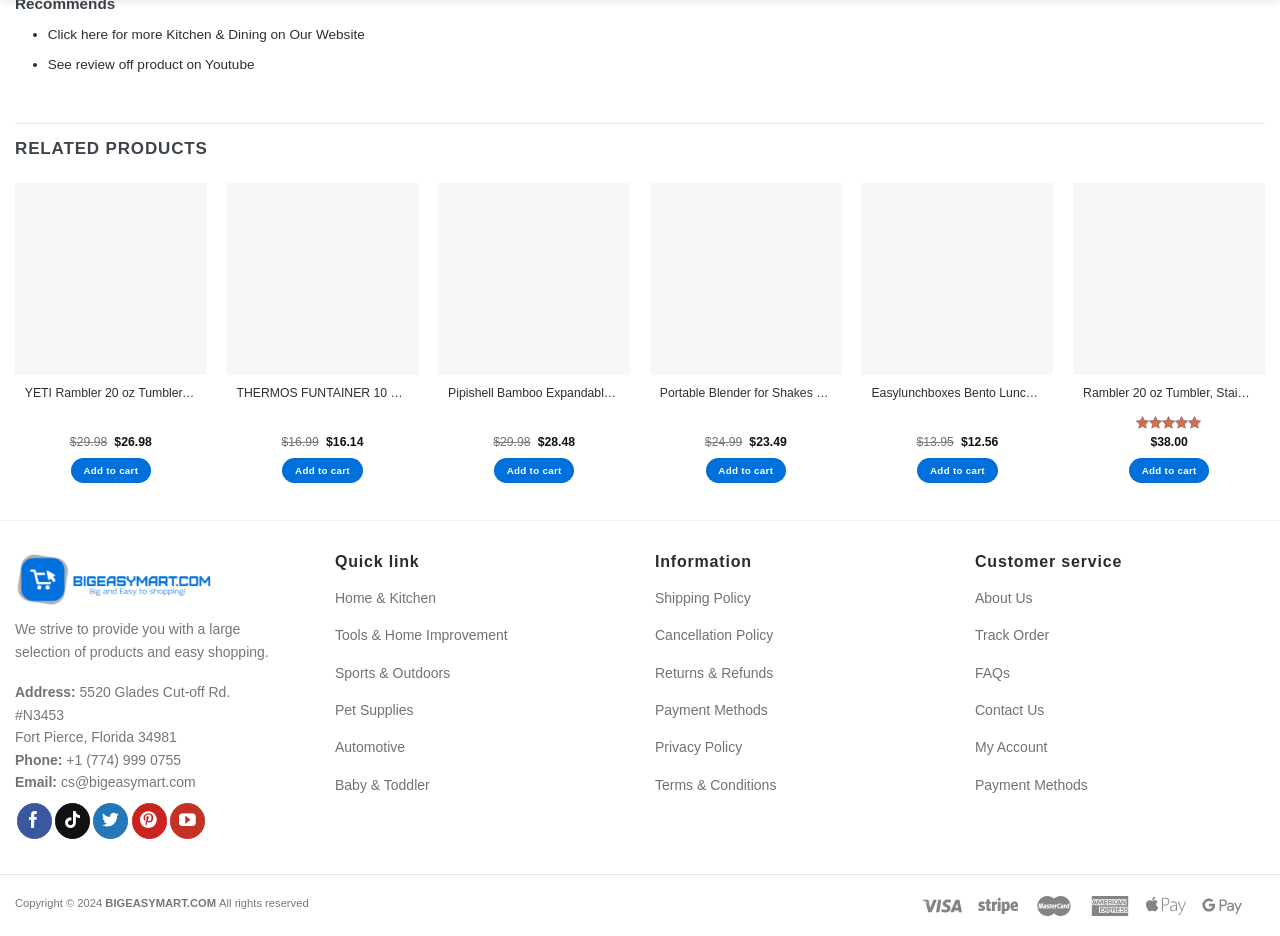Find the bounding box coordinates of the element to click in order to complete the given instruction: "Contact Us."

[0.762, 0.747, 0.816, 0.771]